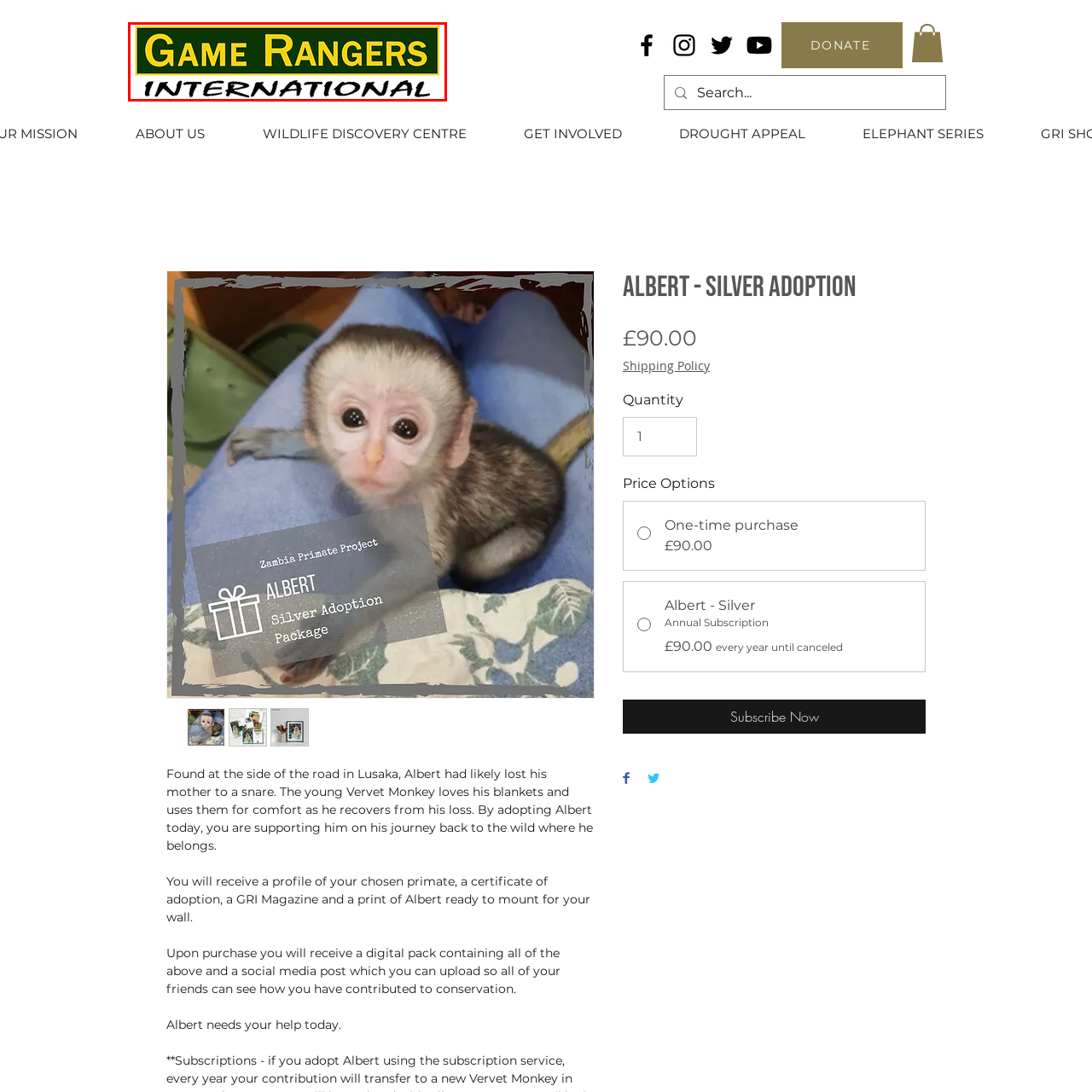Describe extensively the visual content inside the red marked area.

The image features the logo of "Game Rangers International," an organization dedicated to wildlife conservation and protecting endangered species. The logo prominently displays the organization's name, with "GAME RANGERS" in bold yellow letters against a green background, emphasizing the commitment to nature and conservation. Below, "INTERNATIONAL" is presented in a stylish, cursive font, reflecting the global reach and efforts of the organization. This logo serves as a visual representation of their mission to support wildlife and environmental initiatives.